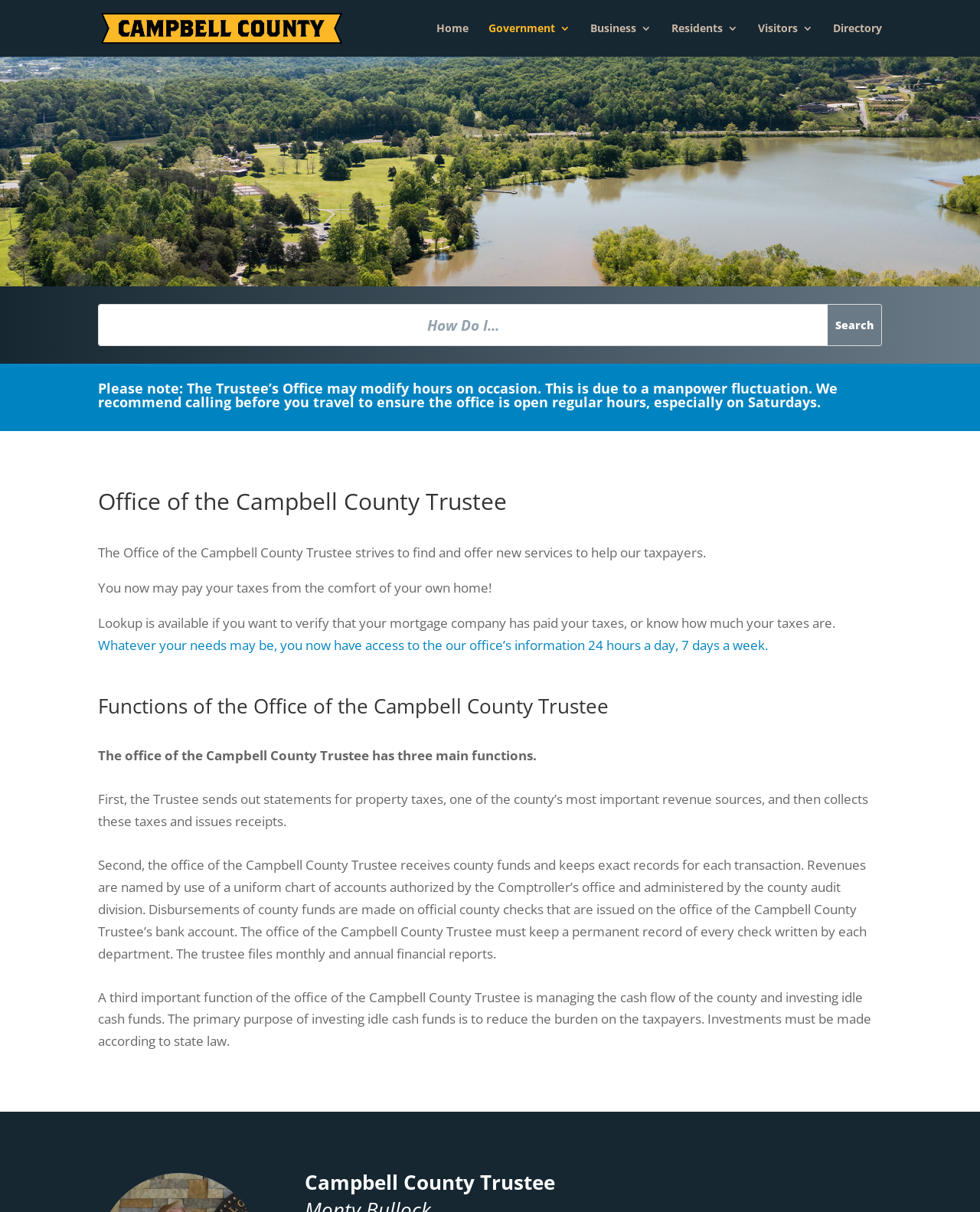Locate the bounding box coordinates of the clickable region necessary to complete the following instruction: "Click on Search button". Provide the coordinates in the format of four float numbers between 0 and 1, i.e., [left, top, right, bottom].

[0.845, 0.251, 0.899, 0.285]